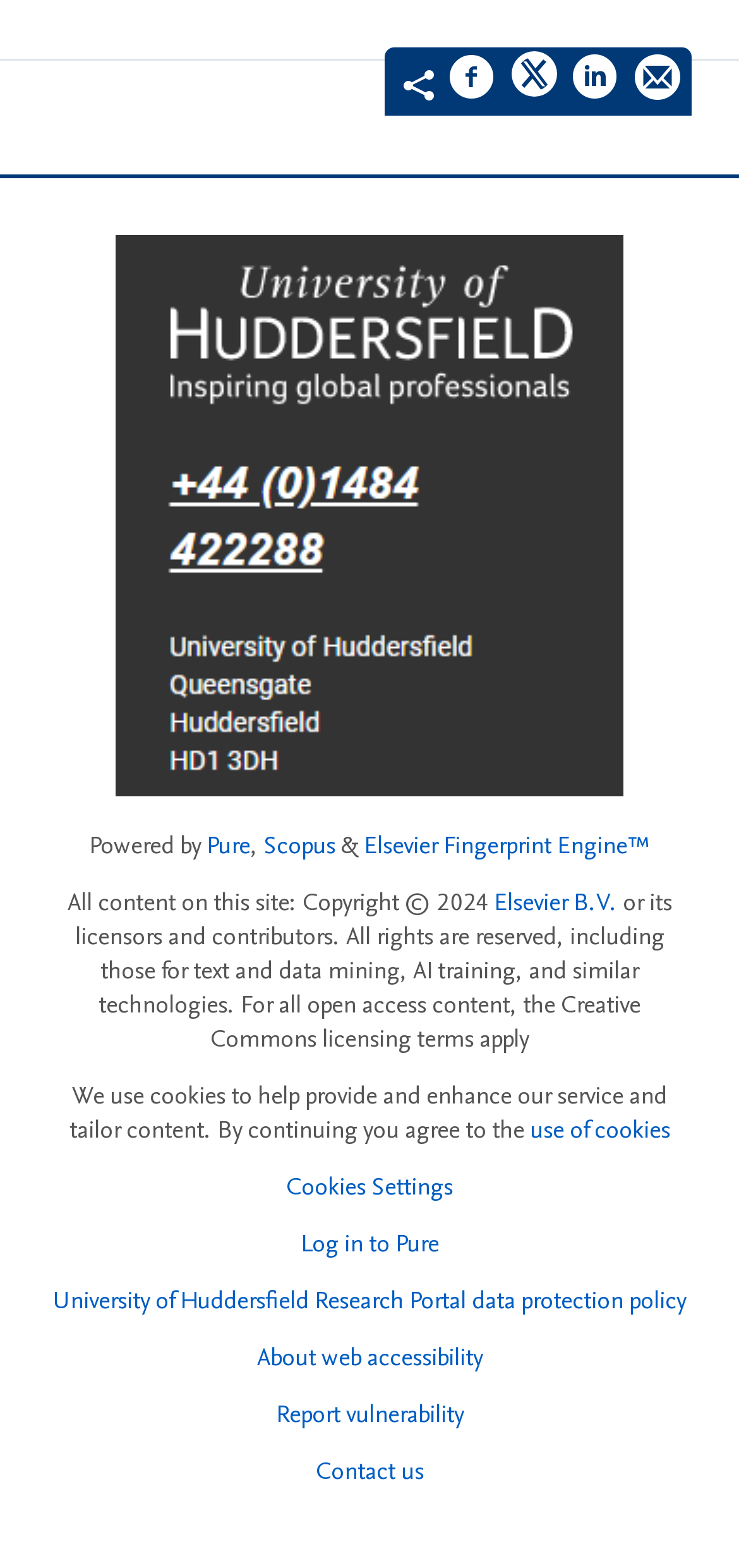For the following element description, predict the bounding box coordinates in the format (top-left x, top-left y, bottom-right x, bottom-right y). All values should be floating point numbers between 0 and 1. Description: Contact us

[0.427, 0.928, 0.573, 0.95]